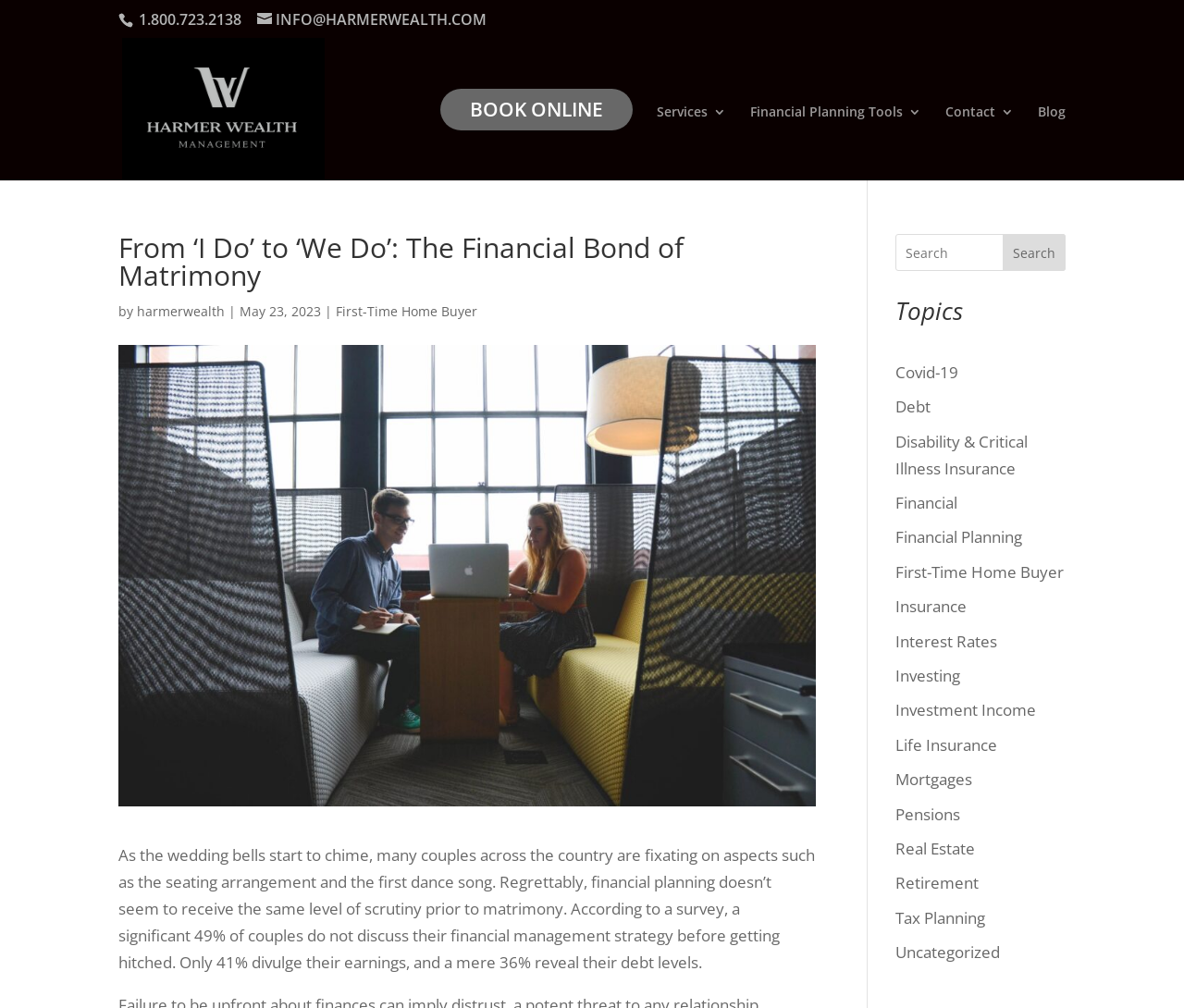Generate a comprehensive description of the webpage content.

This webpage is about the role of joint accounts in strengthening marital harmony, specifically discussing the importance of merging finances in marriage. At the top left corner, there is a phone number "1.800.723.2138" and an email address "INFO@HARMERWEALTH.COM" with a link to Harmer Wealth Management, accompanied by the company's logo. Below this section, there are several links to different services, including "BOOK ONLINE", "Services 3", "Financial Planning Tools 3", "Contact 3", and "Blog".

The main article is titled "From ‘I Do’ to ‘We Do’: The Financial Bond of Matrimony" and is written by "harmerwealth" on May 23, 2023. The article begins by stating that many couples do not discuss their financial management strategy before getting married, citing a survey that shows only 41% of couples disclose their earnings and 36% reveal their debt levels. The article then delves into the importance of financial planning in marriage.

On the right side of the page, there is a search bar with a "Search" button. Below the search bar, there are several links to different topics, including "Covid-19", "Debt", "Disability & Critical Illness Insurance", and many others.